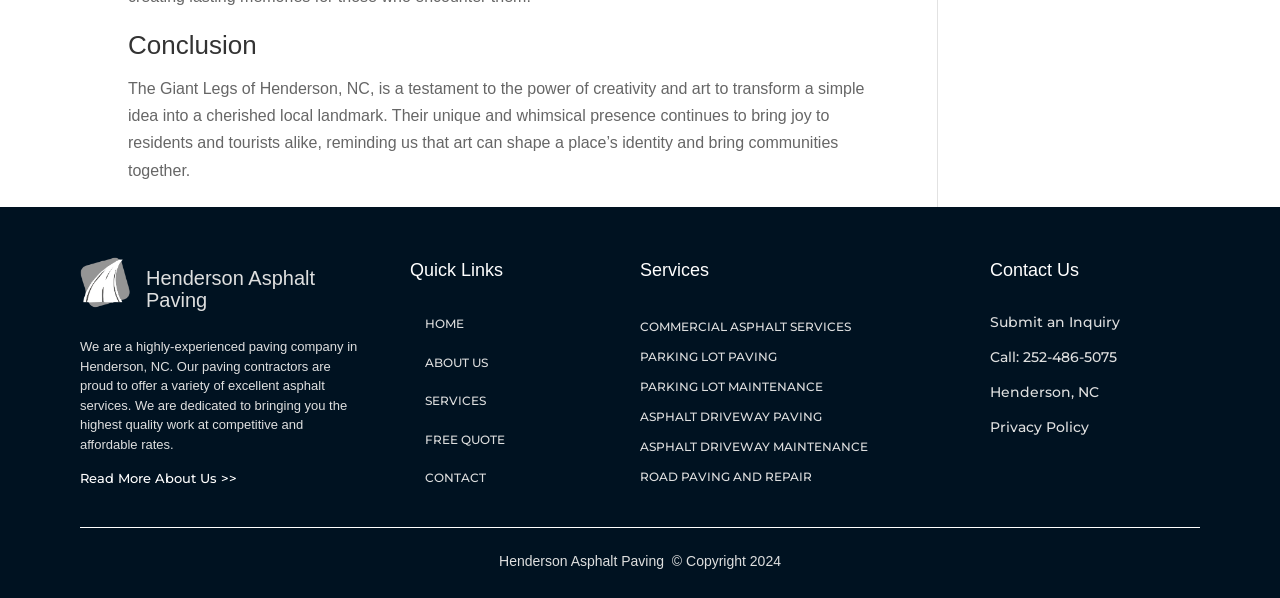Please specify the bounding box coordinates of the clickable section necessary to execute the following command: "Submit an inquiry".

[0.773, 0.524, 0.875, 0.554]